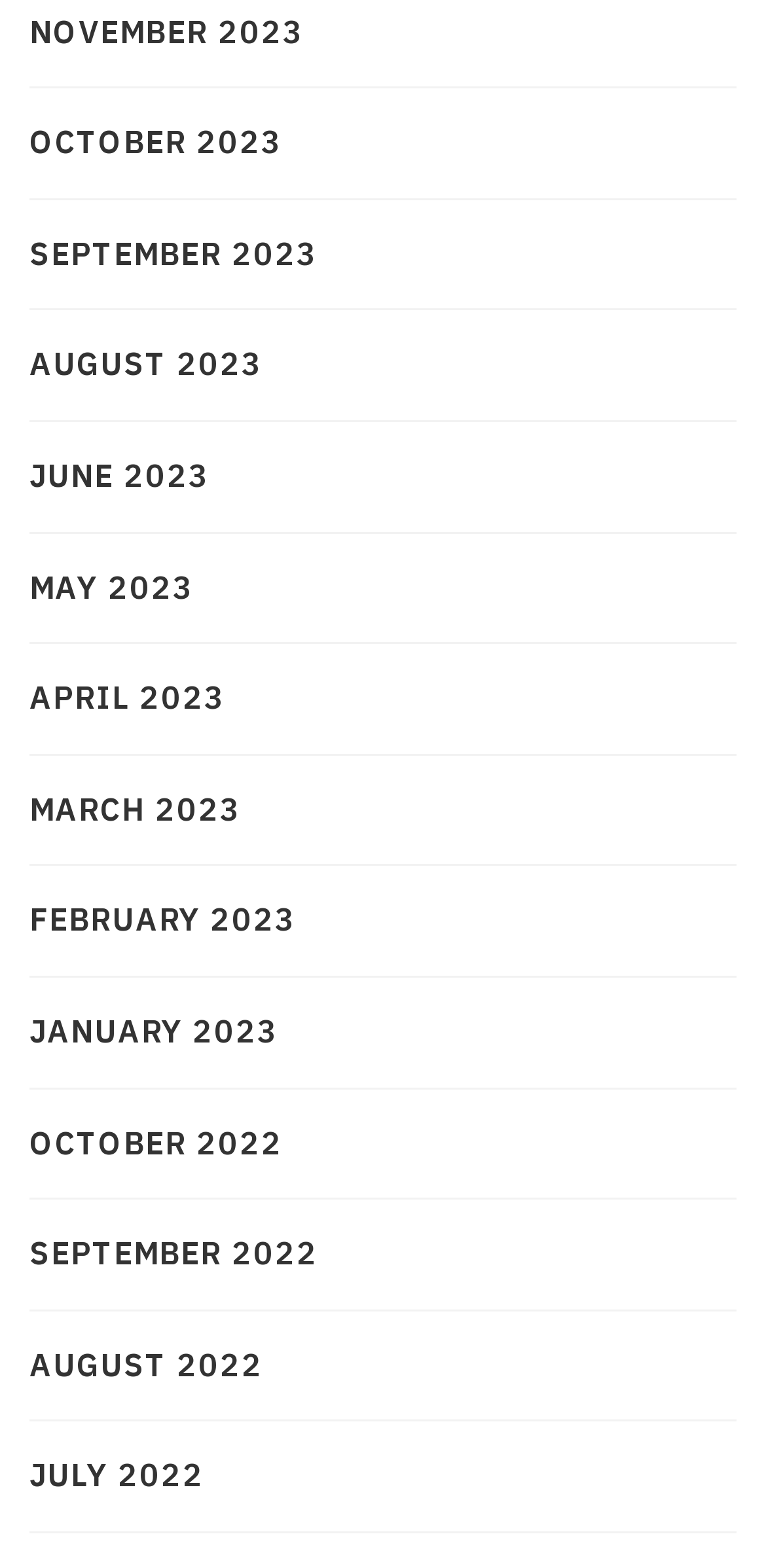Respond to the question below with a single word or phrase: Are the months listed in chronological order?

Yes